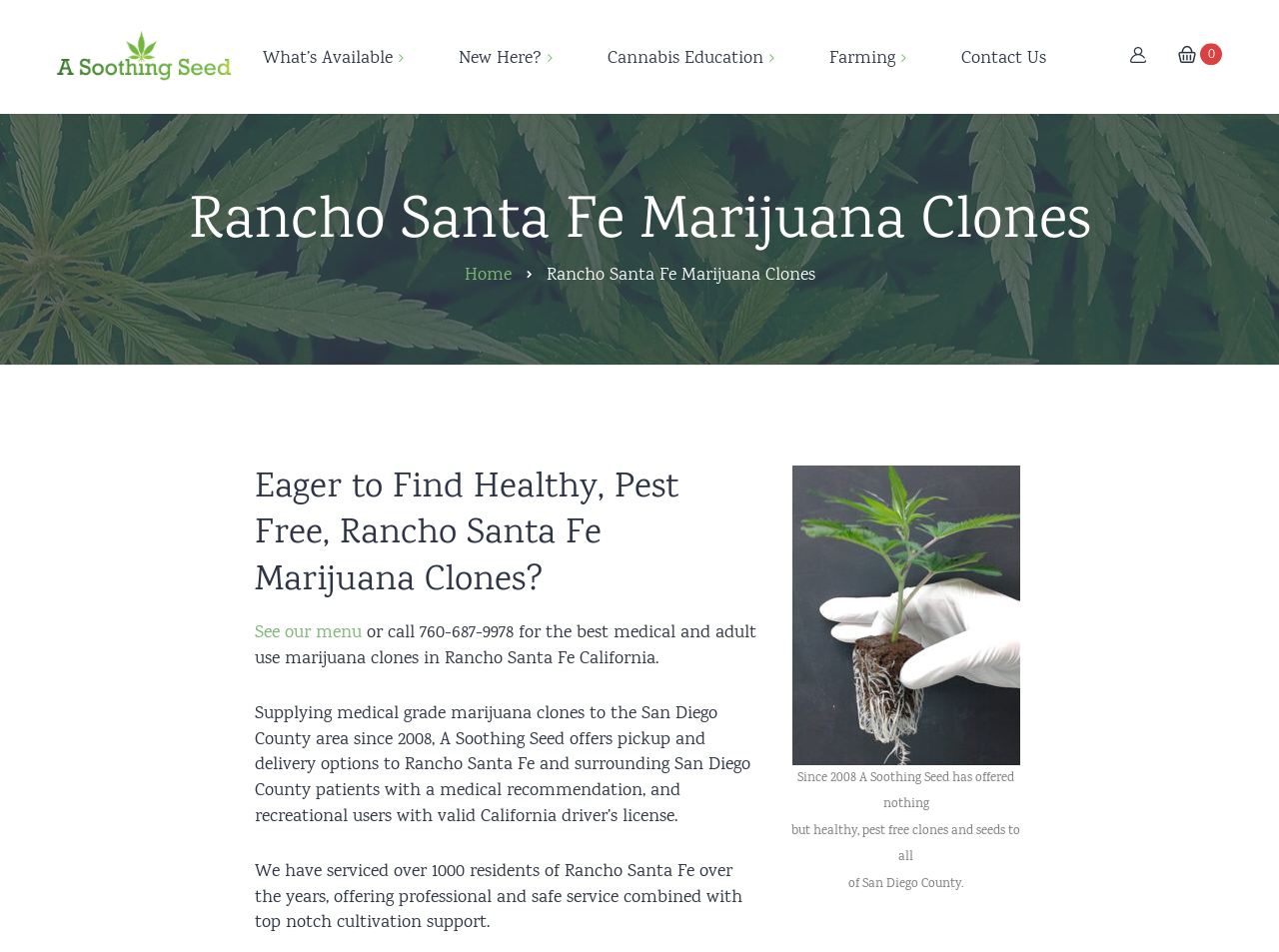Extract the bounding box of the UI element described as: "U.S. Patent 6630507".

[0.277, 0.478, 0.472, 0.527]